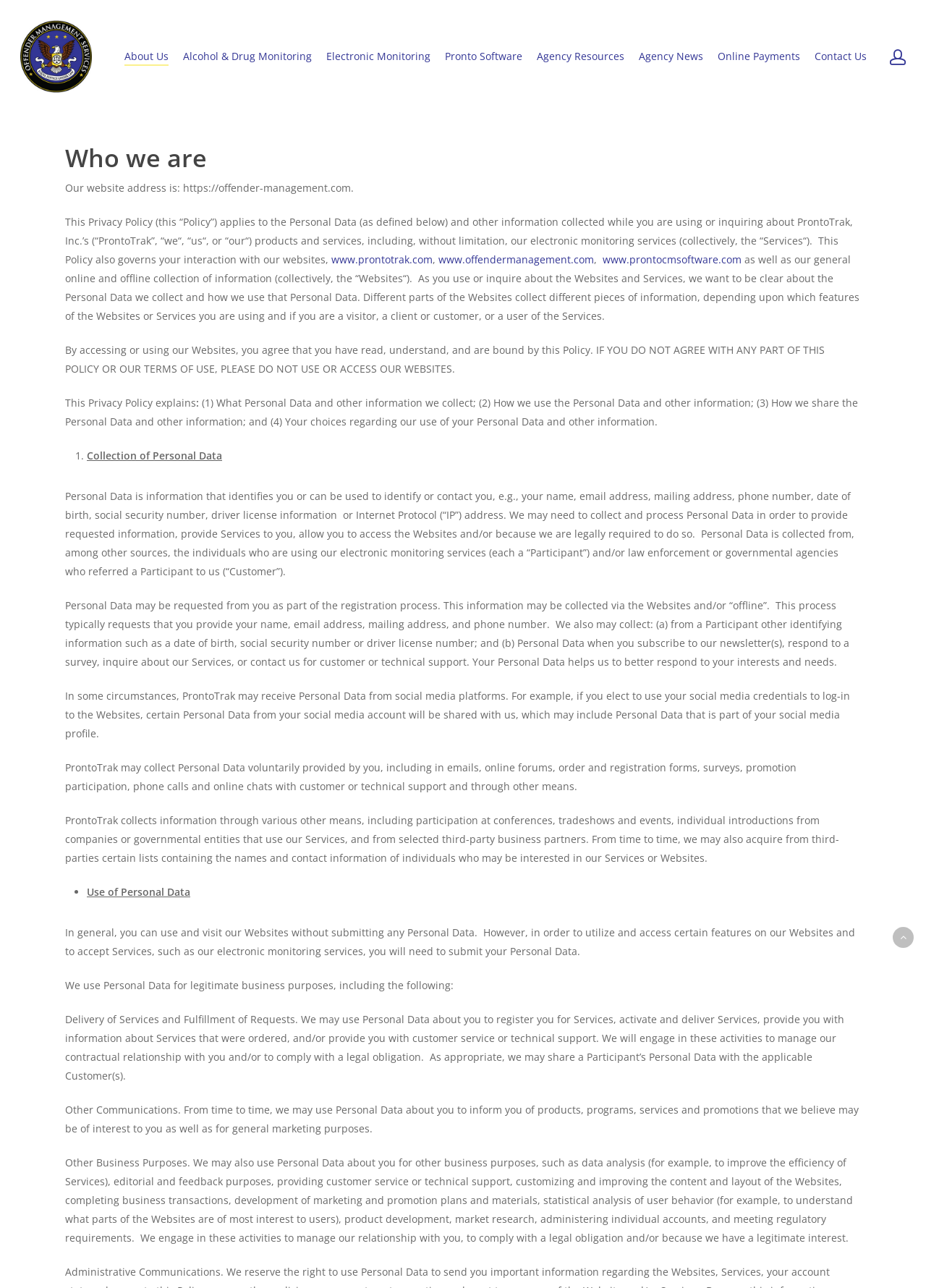What type of information is considered Personal Data?
Please provide a detailed and comprehensive answer to the question.

According to the static text element 'Personal Data is information that identifies you or can be used to identify or contact you, e.g., your name, email address, mailing address, phone number, date of birth, social security number, driver license information or Internet Protocol (“IP”) address.', Personal Data includes identifying information such as name, email address, mailing address, phone number, date of birth, social security number, driver license information, and IP address.